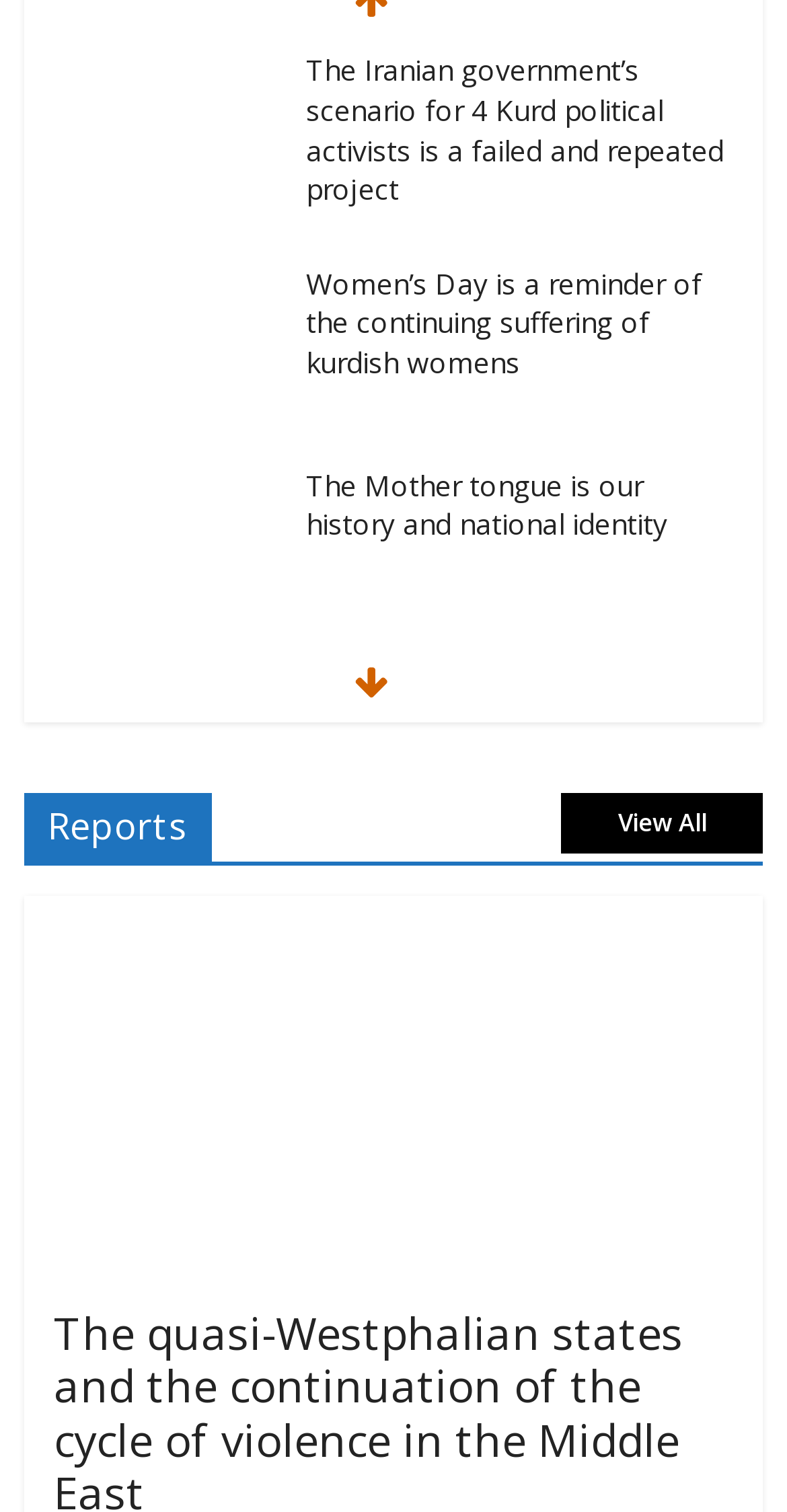Use a single word or phrase to answer the question:
What is the topic of the first article?

Women's Day